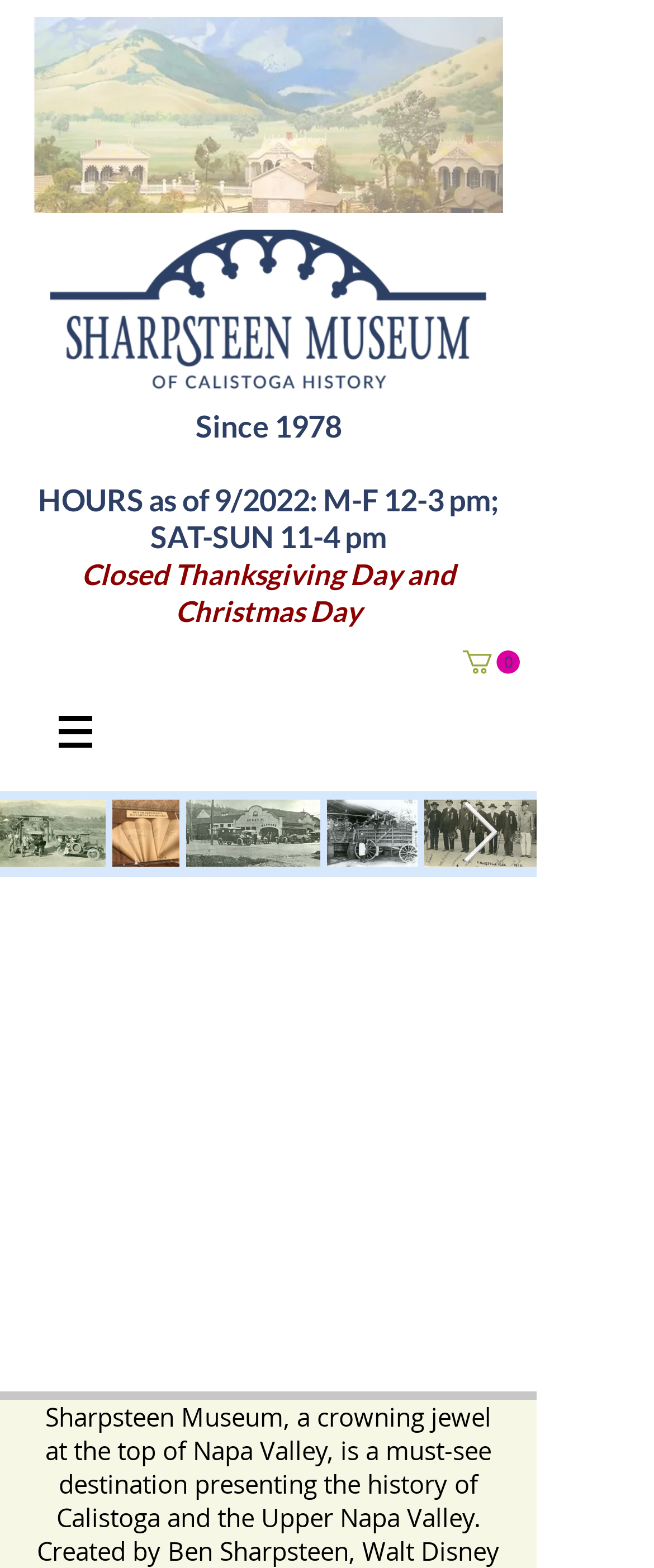Explain in detail what is displayed on the webpage.

The webpage appears to be the homepage of the Sharpsteen Museum, with a prominent image of a diorama at the top, taking up most of the width. Below the diorama, there is a larger image of the Calistoga and Upper Napa Valley Museum, which spans almost the entire width of the page.

To the left of the museum image, there is a heading that provides information about the museum's hours of operation, including the days and times it is open, as well as holidays when it is closed. The heading is divided into two parts, with the main text on top and the holiday closures listed below.

On the top right side of the page, there is a cart icon with a link to view the cart, which currently has 0 items. Next to the cart icon, there is a navigation menu labeled "Site" with a dropdown button.

Below the museum image, there is a row of buttons, each with an image. The first button is located at the far left, and the subsequent buttons are spaced evenly apart, taking up most of the width of the page. The buttons appear to be navigation elements, possibly leading to different sections or exhibits within the museum.

At the far right side of the page, there is a "Next Item" button with an arrow icon, suggesting that there are more items or pages to explore.